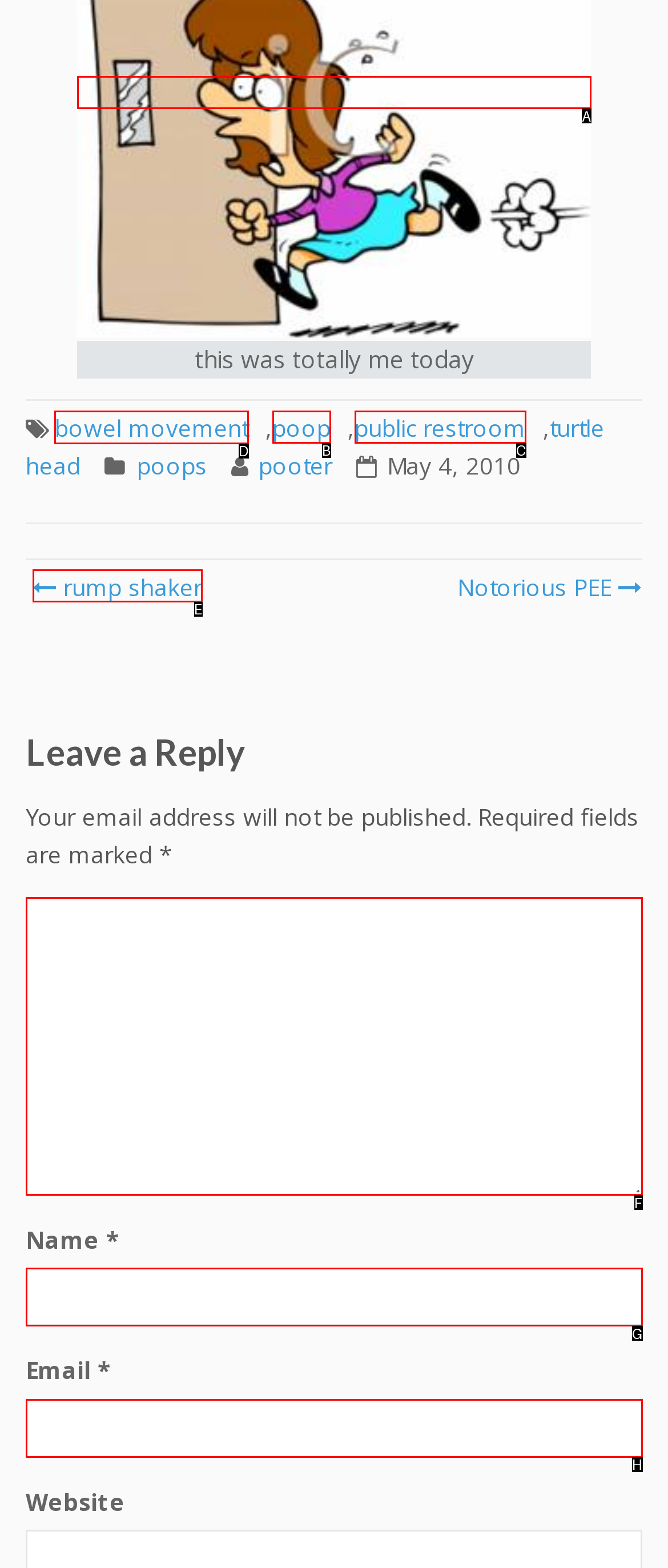Indicate the HTML element that should be clicked to perform the task: click the link 'bowel movement' Reply with the letter corresponding to the chosen option.

D